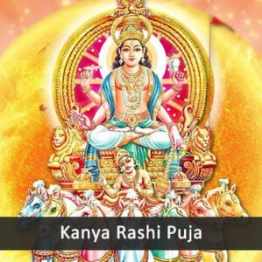Explain the image thoroughly, highlighting all key elements.

The image depicts a vibrant and intricately designed illustration associated with the "Kanya Rashi Puja." Central to the artwork is a divine figure, symbolizing prosperity and blessings, adorned in luxurious garments and surrounded by auspicious symbols. This depiction is complemented by a radiant backdrop that enhances the spiritual significance of the ceremony. Below the image, the text "Kanya Rashi Puja" highlights the specific puja being referred to, which is believed to invoke divine blessings for those born under the Virgo zodiac sign. Engaging in this puja is considered beneficial for spiritual growth, fostering abundance, and achieving clarity of mind.